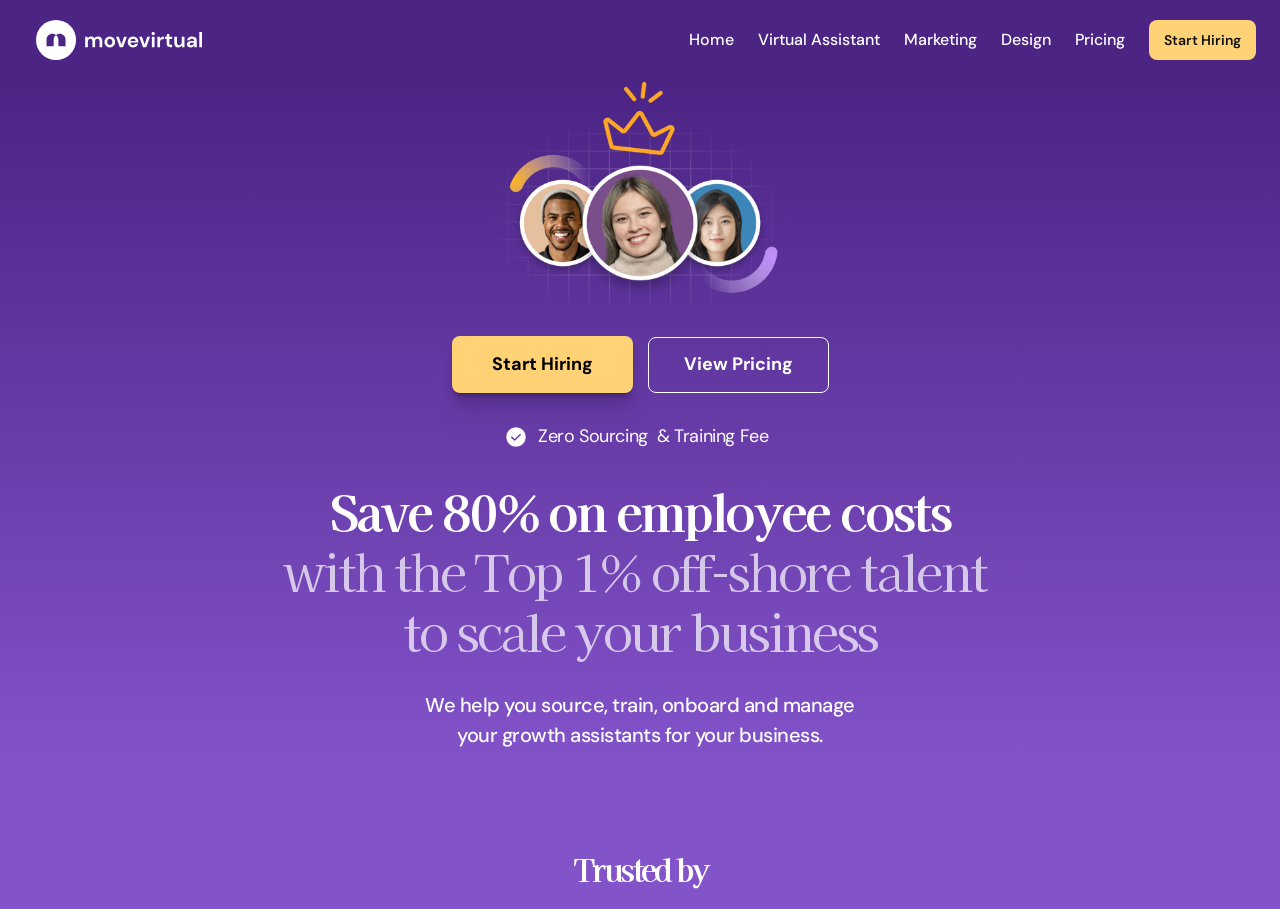Please identify the bounding box coordinates of the element's region that needs to be clicked to fulfill the following instruction: "Start hiring virtual assistants". The bounding box coordinates should consist of four float numbers between 0 and 1, i.e., [left, top, right, bottom].

[0.898, 0.022, 0.981, 0.066]